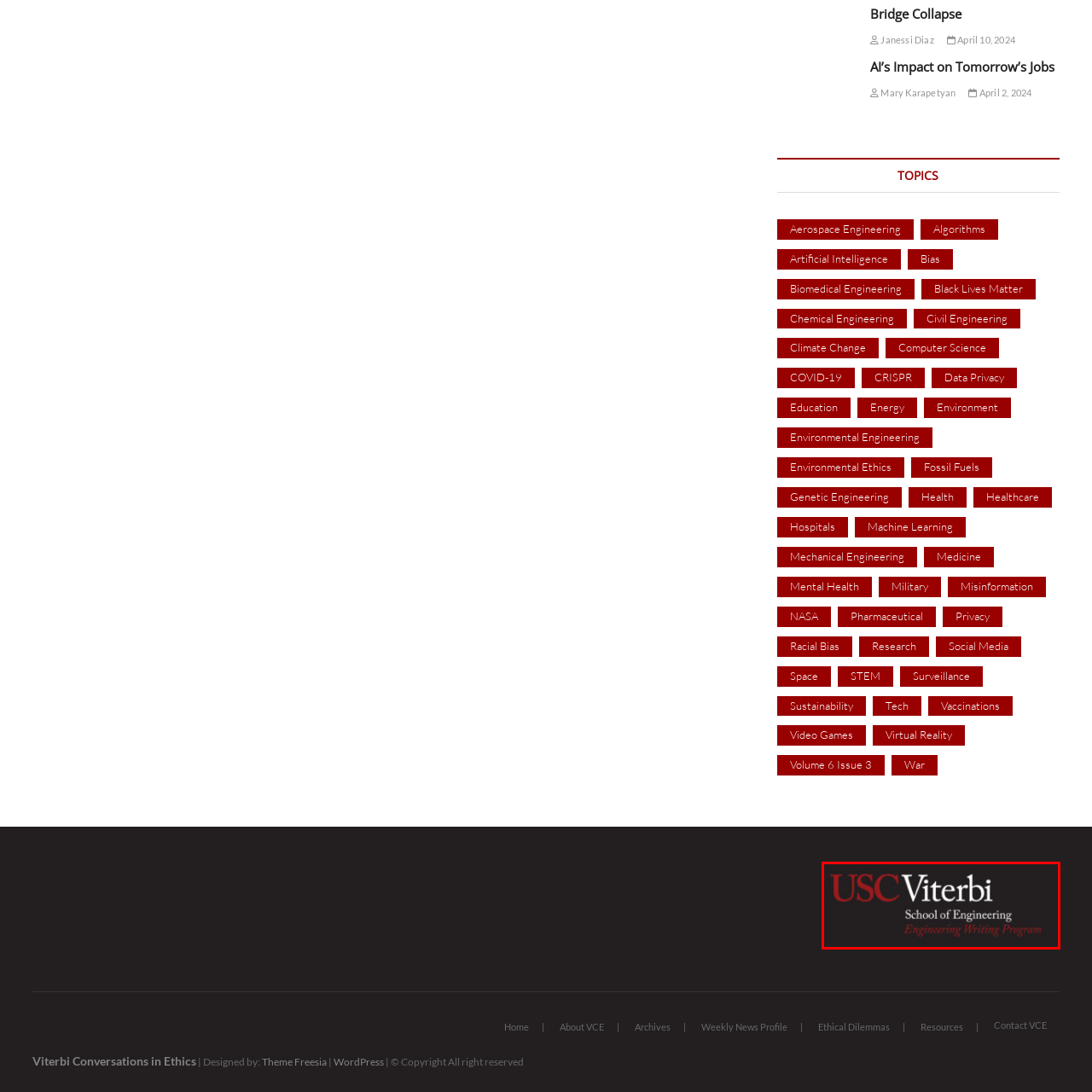What is the purpose of the Engineering Writing Program?  
Analyze the image surrounded by the red box and deliver a detailed answer based on the visual elements depicted in the image.

The Engineering Writing Program is designed to integrate engineering education with effective communication skills, highlighting the importance of writing within technical fields, as stated in the caption. This suggests that the program aims to equip engineering students with the ability to communicate their ideas and technical knowledge effectively.